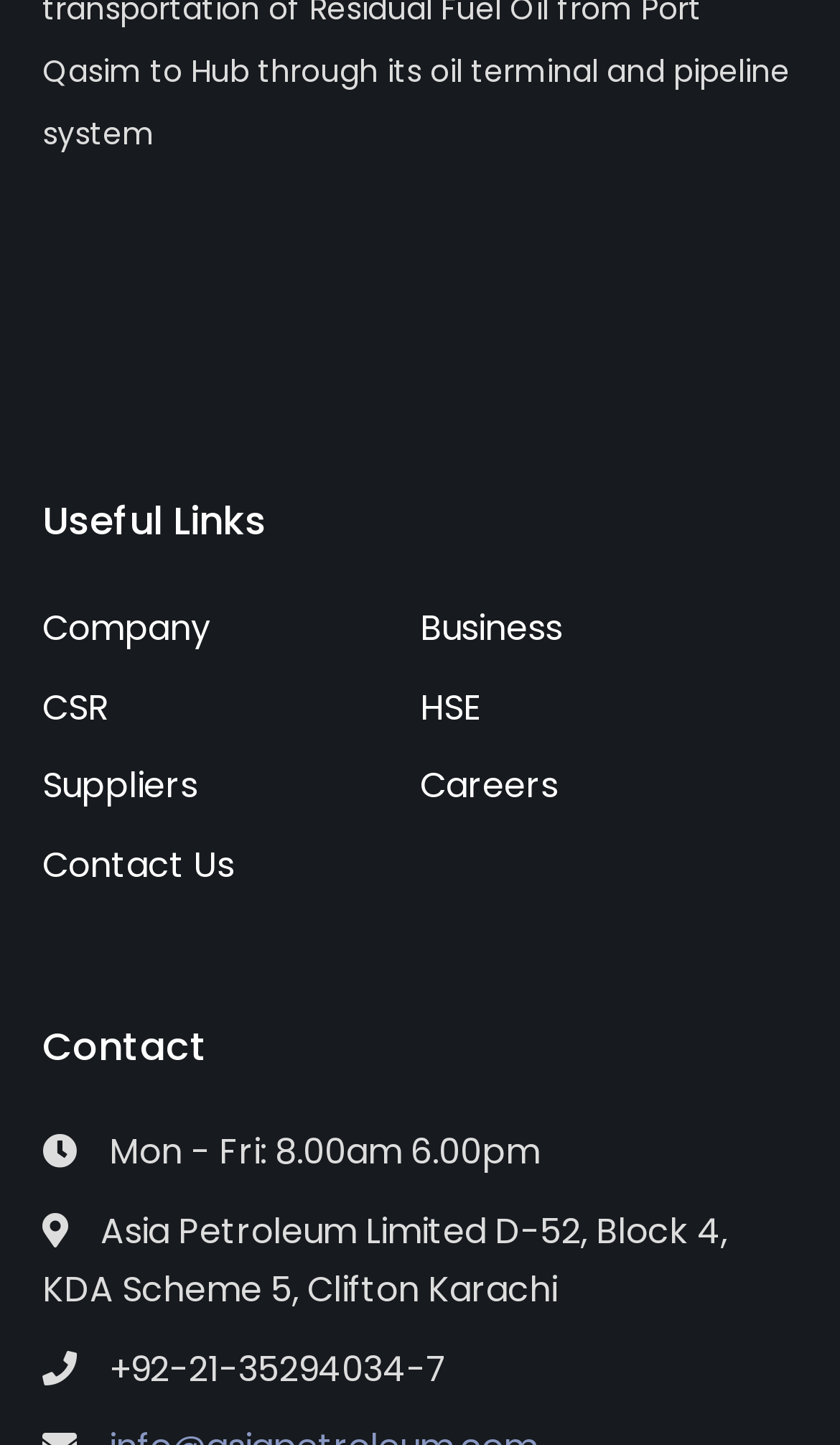Locate the bounding box coordinates of the area where you should click to accomplish the instruction: "Contact Us".

[0.05, 0.58, 0.278, 0.62]